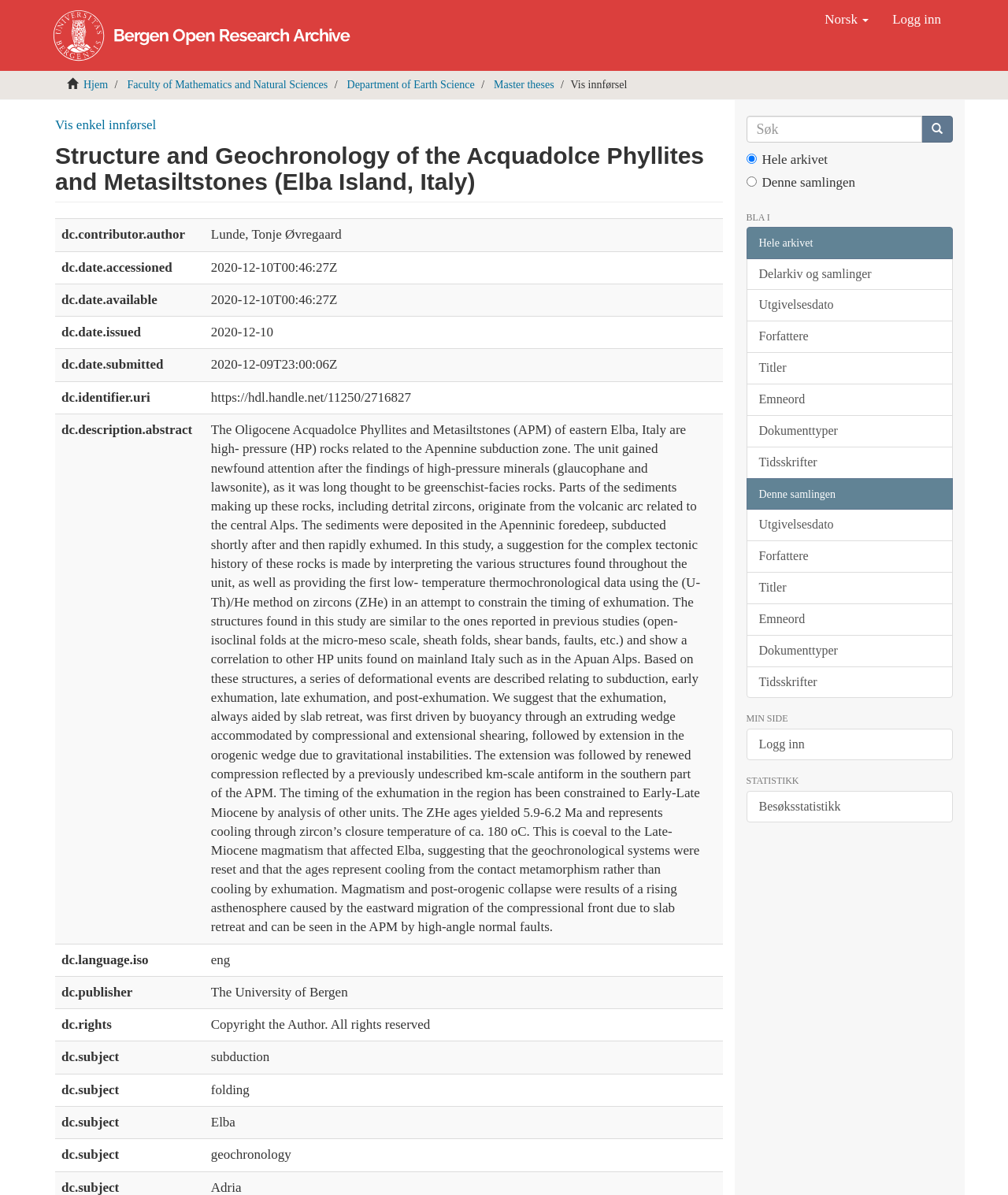What is the subject of this research?
Using the image as a reference, answer with just one word or a short phrase.

subduction